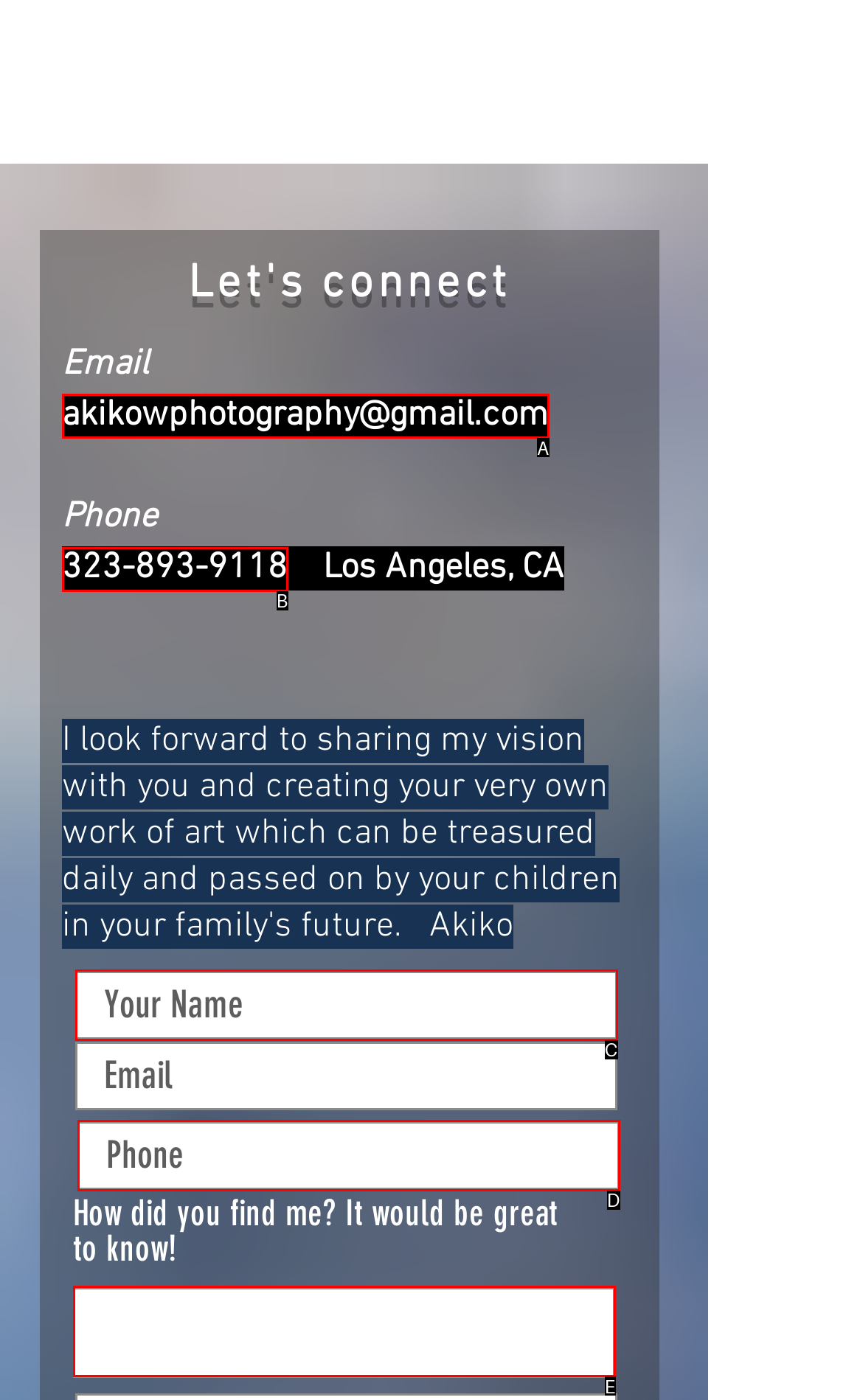What letter corresponds to the UI element described here: akikowphotography@gmail.com
Reply with the letter from the options provided.

A